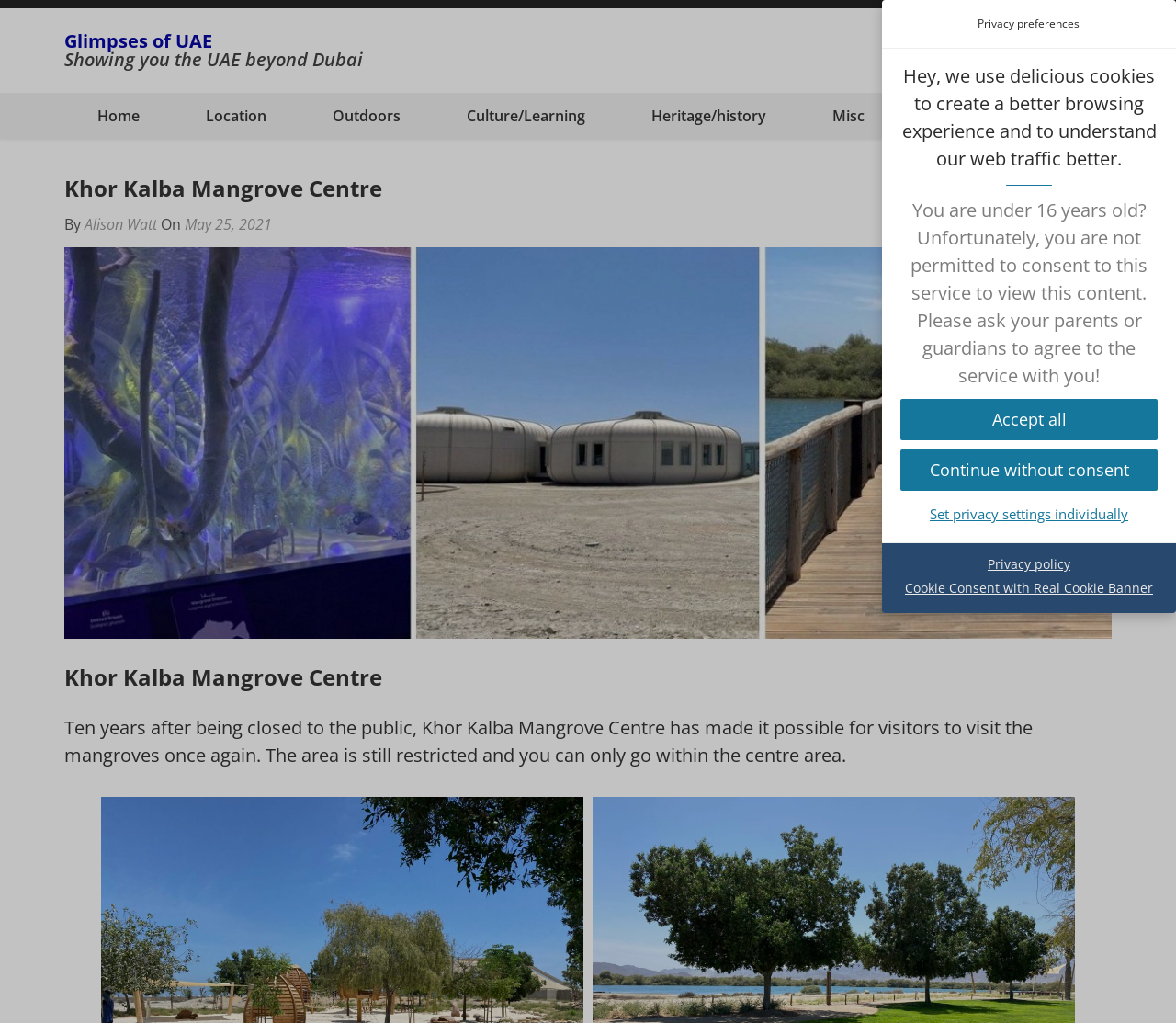Respond to the question with just a single word or phrase: 
What is the age restriction for consent?

16 years old